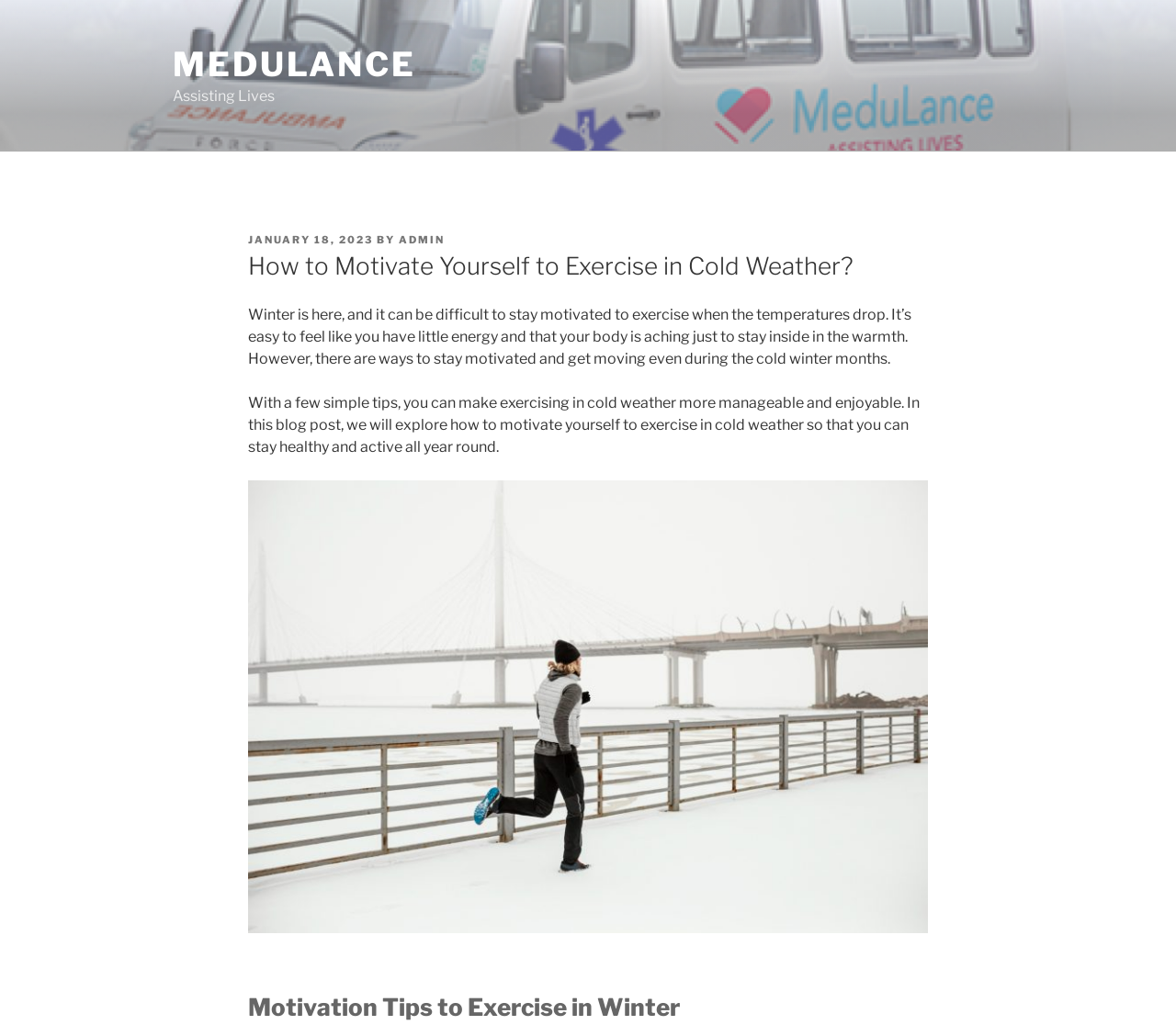Reply to the question with a single word or phrase:
What is the title of the section that provides motivation tips?

Motivation Tips to Exercise in Winter